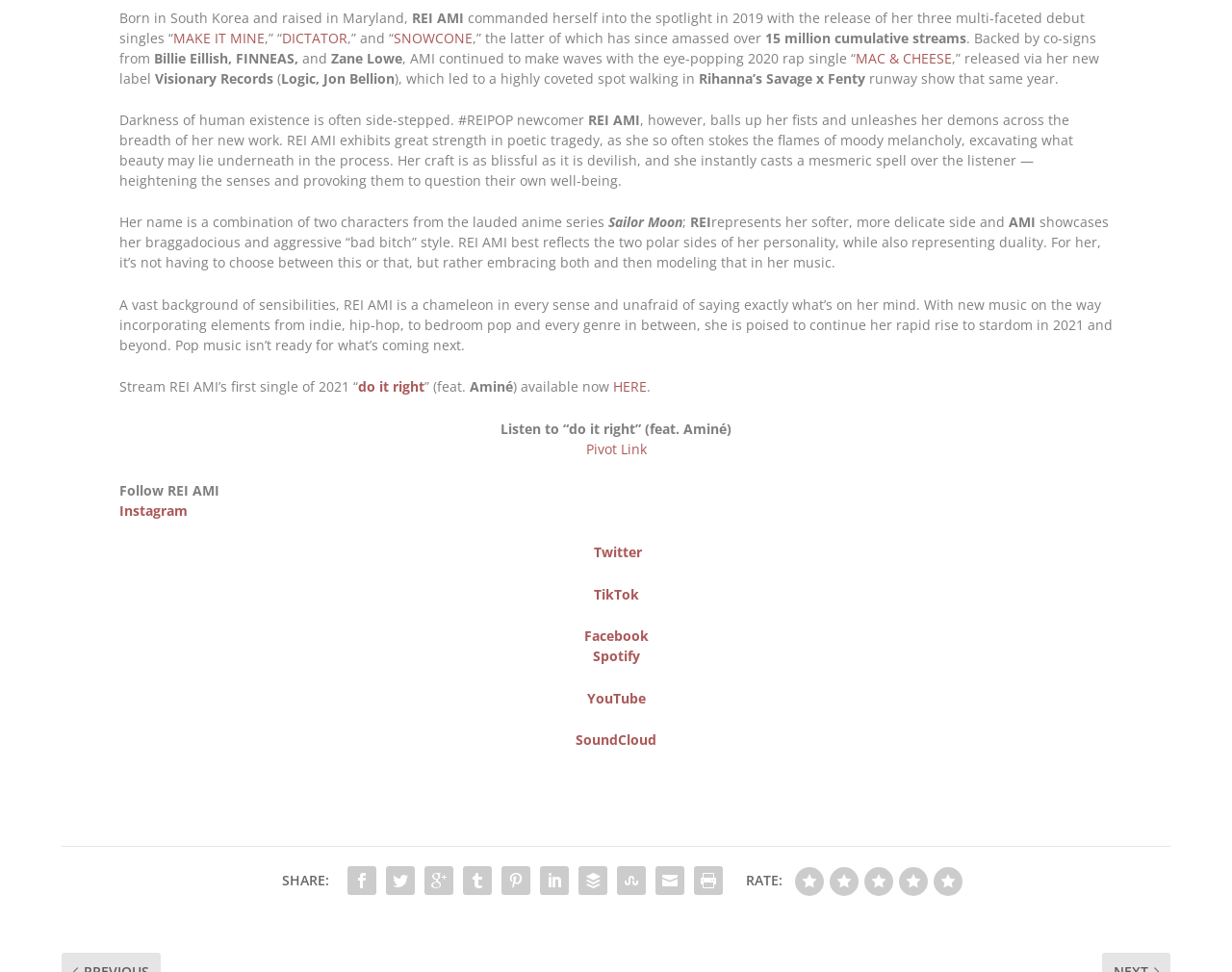Identify the bounding box coordinates of the clickable region necessary to fulfill the following instruction: "Listen to 'do it right' (feat. Aminé)". The bounding box coordinates should be four float numbers between 0 and 1, i.e., [left, top, right, bottom].

[0.406, 0.383, 0.594, 0.402]